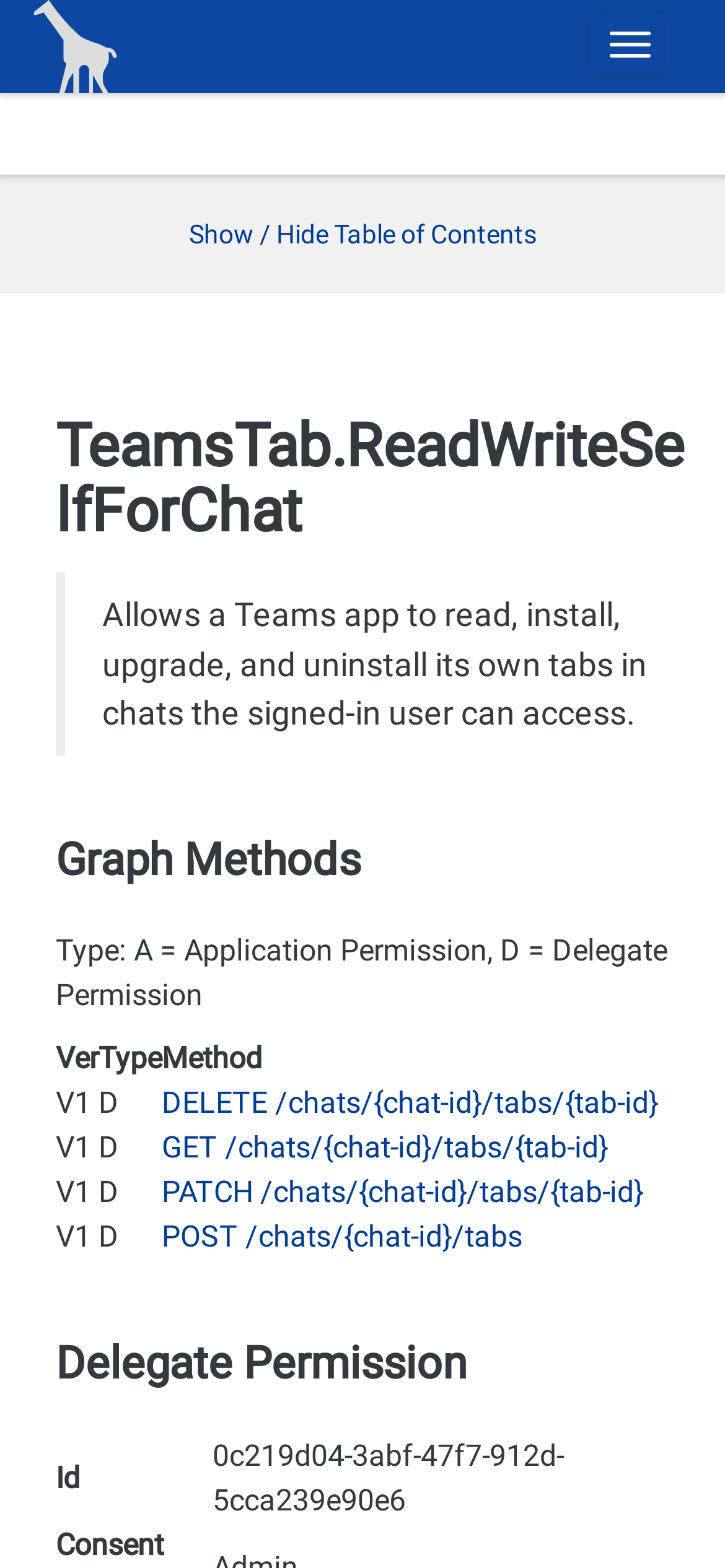Offer a detailed account of what is visible on the webpage.

This webpage appears to be a documentation page for a specific permission in Microsoft Teams, titled "TeamsTab.ReadWriteSelfForChat | Graph Permissions". 

At the top of the page, there is a button to toggle navigation and a link to the main page. Below these elements, there is a table of contents that can be expanded or collapsed. 

The main content of the page is divided into three sections. The first section is a heading that displays the title "TeamsTab.ReadWriteSelfForChat" and a blockquote that provides a brief description of the permission, stating that it allows a Teams app to read, install, upgrade, and uninstall its own tabs in chats the signed-in user can access.

The second section is headed by "Graph Methods" and contains a table with four rows, each describing a different graph method. The table has three columns: "Ver", "Type", and "Method". Each row contains a link to a specific method, such as "DELETE /chats/{chat-id}/tabs/{tab-id}" or "GET /chats/{chat-id}/tabs/{tab-id}".

The third section is headed by "Delegate Permission" and contains a single row with two columns: "Id" and a specific permission ID "0c219d04-3abf-47f7-912d-5cca239e90e6".